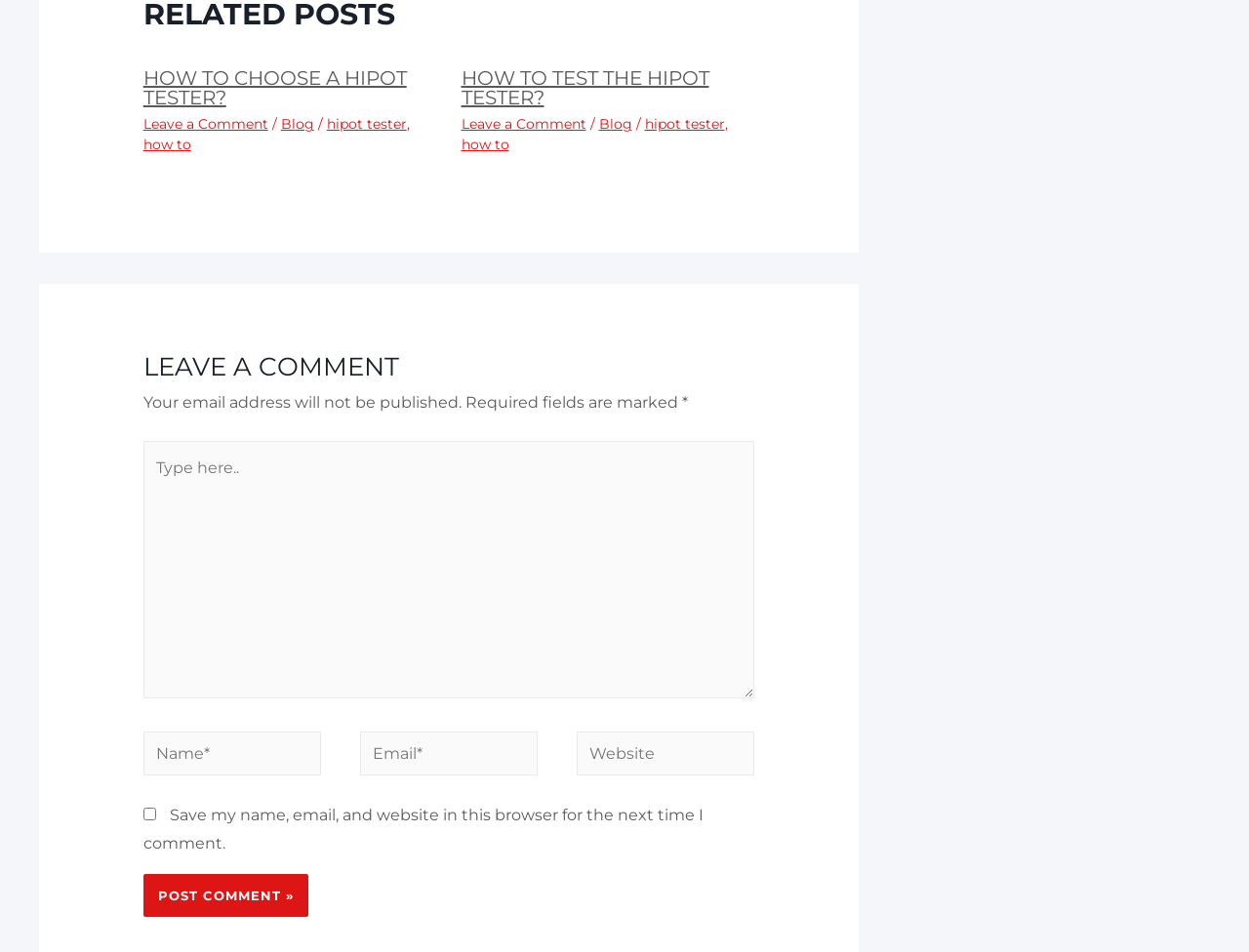Could you please study the image and provide a detailed answer to the question:
How many input fields are required in the comment section?

The comment section has three input fields marked with '*', which are name, email, and website, indicating that these three fields are required.